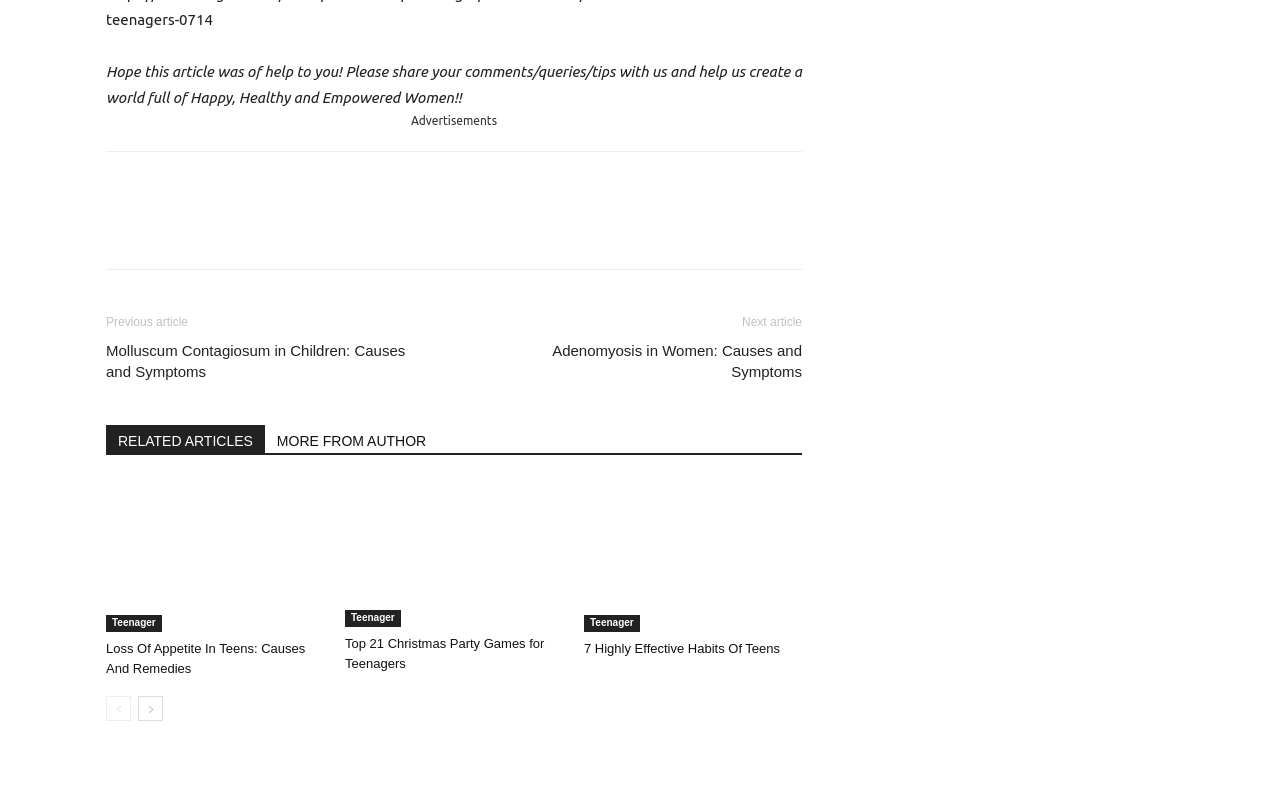Identify and provide the bounding box coordinates of the UI element described: "RELATED ARTICLES". The coordinates should be formatted as [left, top, right, bottom], with each number being a float between 0 and 1.

[0.083, 0.532, 0.207, 0.567]